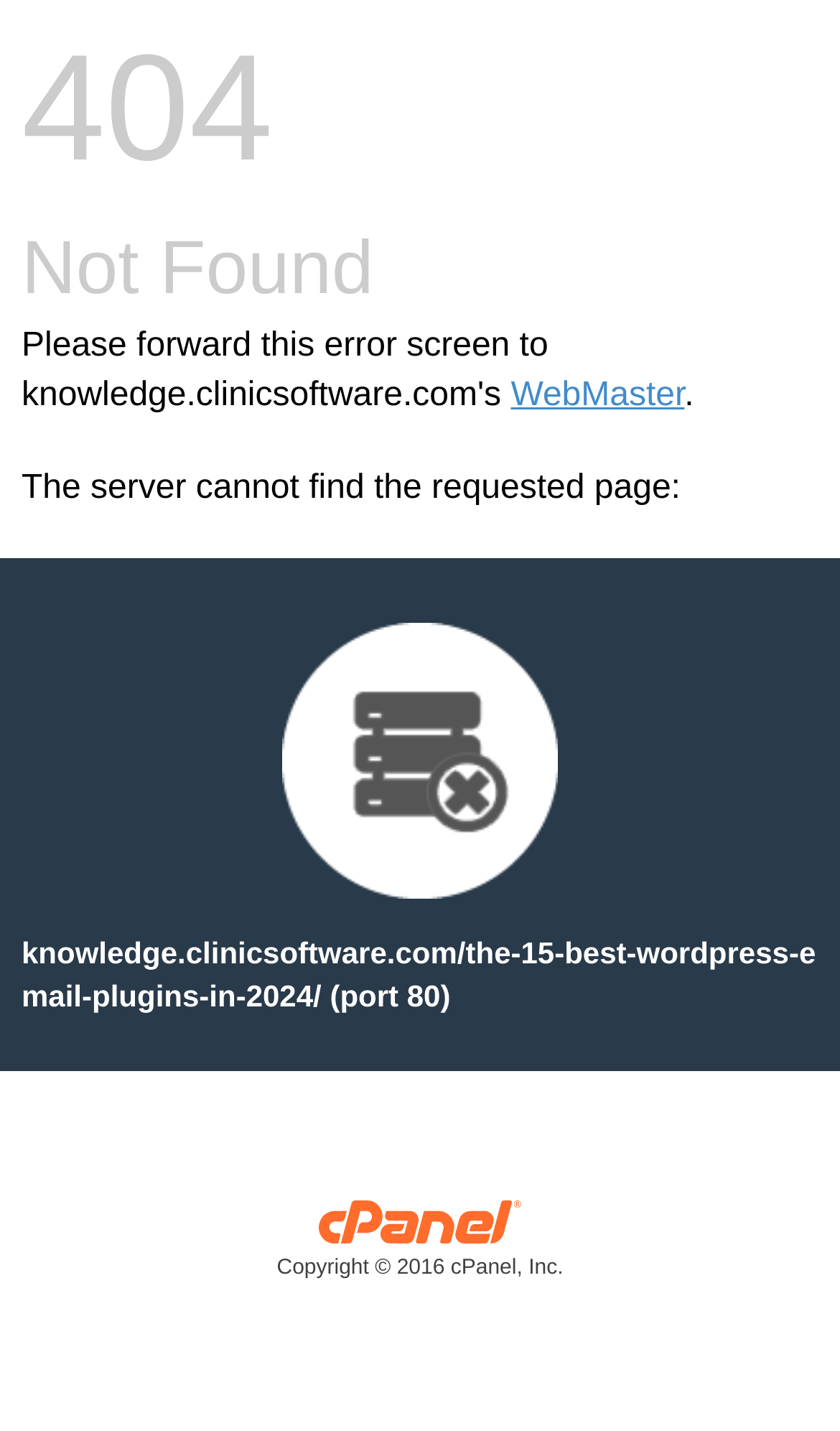Give a full account of the webpage's elements and their arrangement.

The webpage displays a "404 Not Found" error message. At the top, there is a link to "WebMaster" positioned near the center of the page, accompanied by a period. Below this, a static text element explains the error, stating "The server cannot find the requested page:". 

To the right of this text, an image is placed, taking up a significant portion of the page. 

Further down, another static text element displays a URL, "knowledge.clinicsoftware.com/the-15-best-wordpress-email-plugins-in-2024/ (port 80)". 

At the bottom of the page, a copyright notice is provided, attributed to "cPanel, Inc. Copyright © 2016 cPanel, Inc.", which includes a link and an image of the cPanel, Inc. logo.